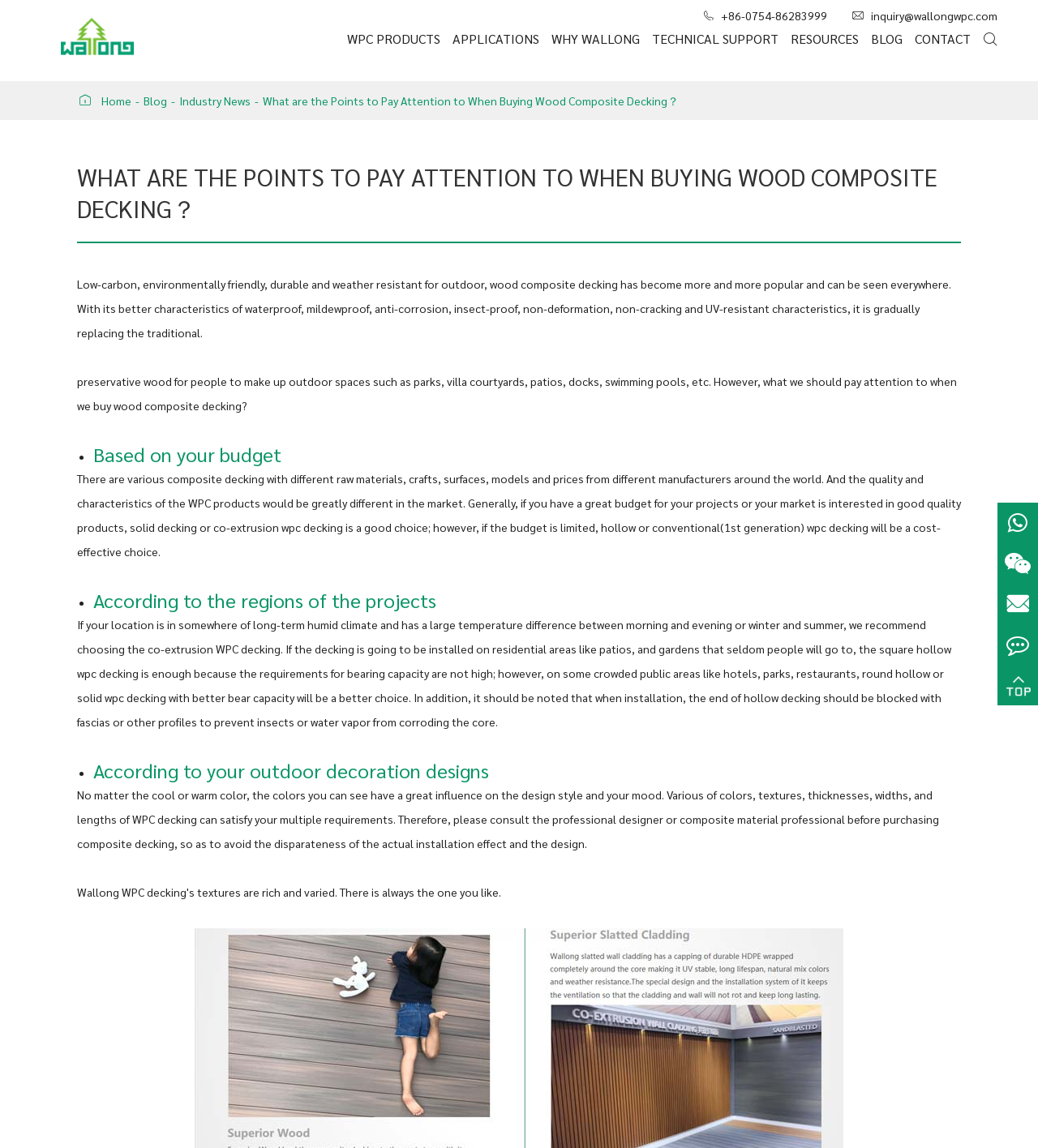Determine the bounding box coordinates of the region I should click to achieve the following instruction: "Check the 'FAQ' section". Ensure the bounding box coordinates are four float numbers between 0 and 1, i.e., [left, top, right, bottom].

[0.762, 0.178, 0.996, 0.215]